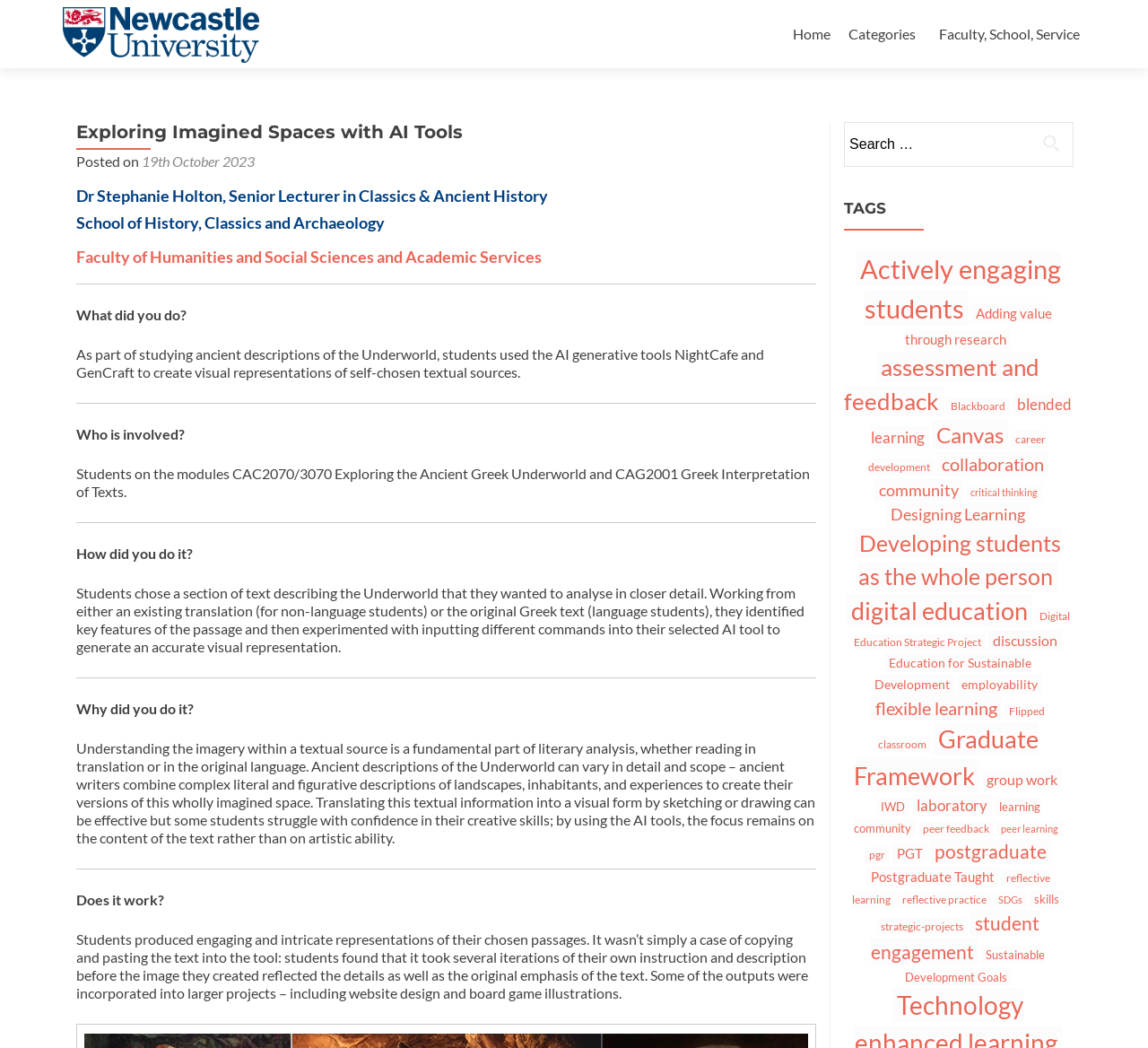Provide the bounding box coordinates of the HTML element described by the text: "Add to cart". The coordinates should be in the format [left, top, right, bottom] with values between 0 and 1.

None